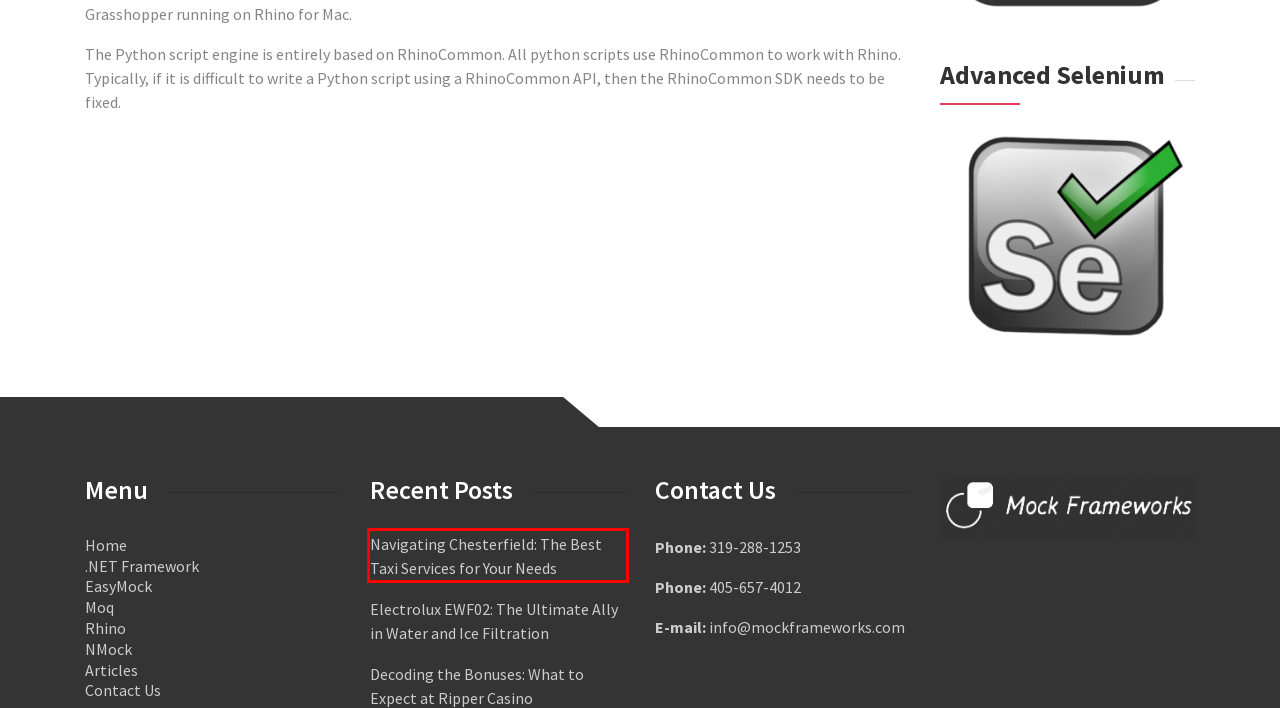You are presented with a screenshot of a webpage containing a red bounding box around a particular UI element. Select the best webpage description that matches the new webpage after clicking the element within the bounding box. Here are the candidates:
A. Navigating Chesterfield: The Best Taxi Services for Your Needs - Mock Frameworks
B. .NET Framework - Mock Frameworks
C. NMock - Mock Frameworks
D. Mock Frameworks - Useful articles about software and its testing!
E. EasyMock - Mock Frameworks
F. Electrolux EWF02: The Ultimate Ally in Water and Ice Filtration - Mock Frameworks
G. Articles - Mock Frameworks
H. Contact Us - Mock Frameworks

A